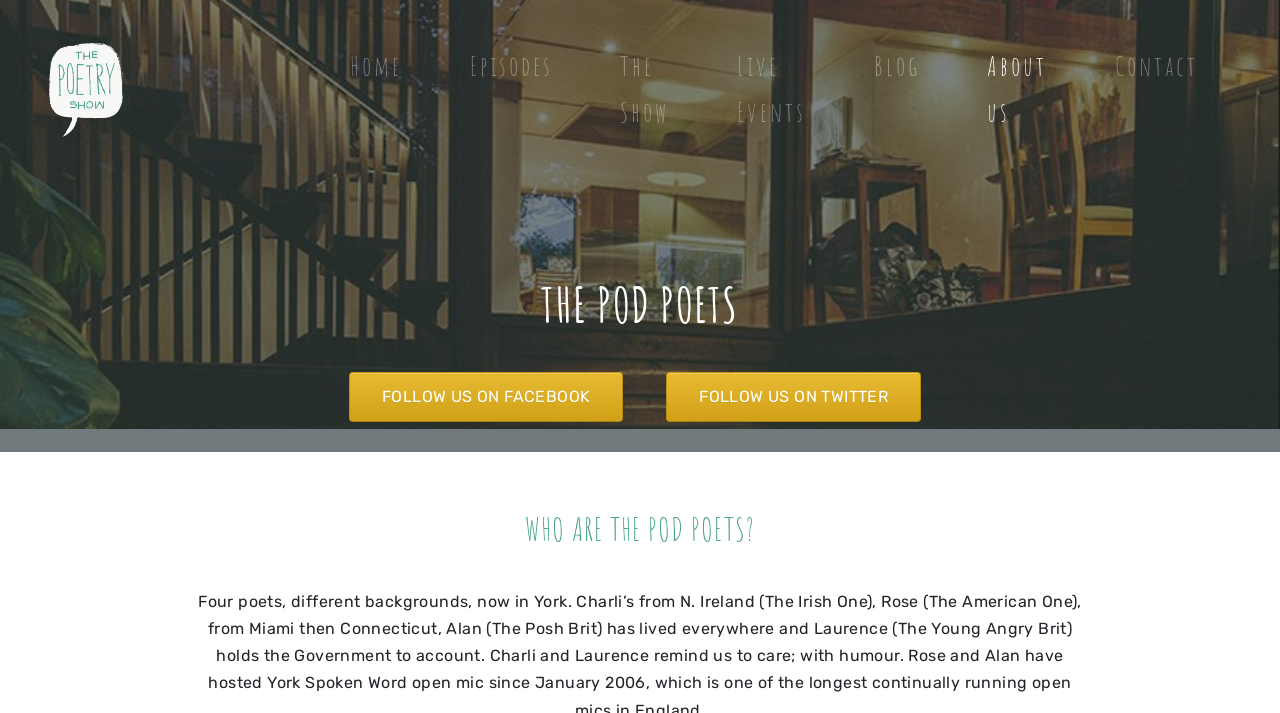Locate the bounding box coordinates of the area that needs to be clicked to fulfill the following instruction: "follow on facebook". The coordinates should be in the format of four float numbers between 0 and 1, namely [left, top, right, bottom].

[0.273, 0.522, 0.487, 0.592]